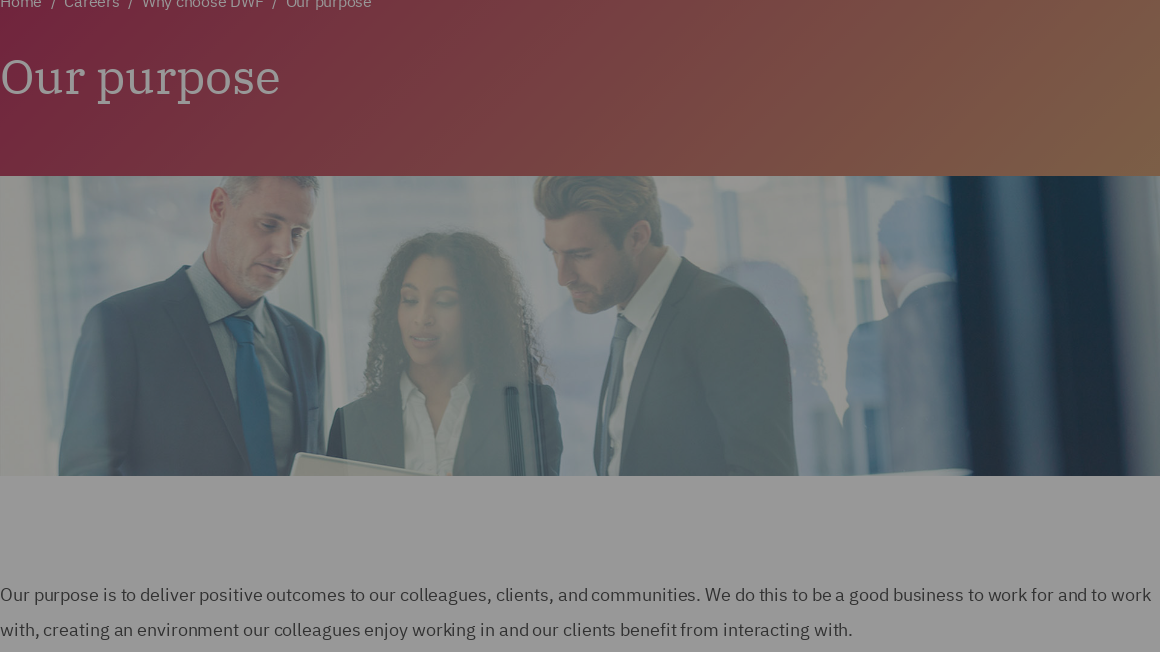What type of lighting is present in the background of the image?
Carefully analyze the image and provide a detailed answer to the question.

The image features soft, natural lighting filtering through large windows in the background, creating a bright and productive atmosphere, which is conducive to a collaborative and inclusive work environment.